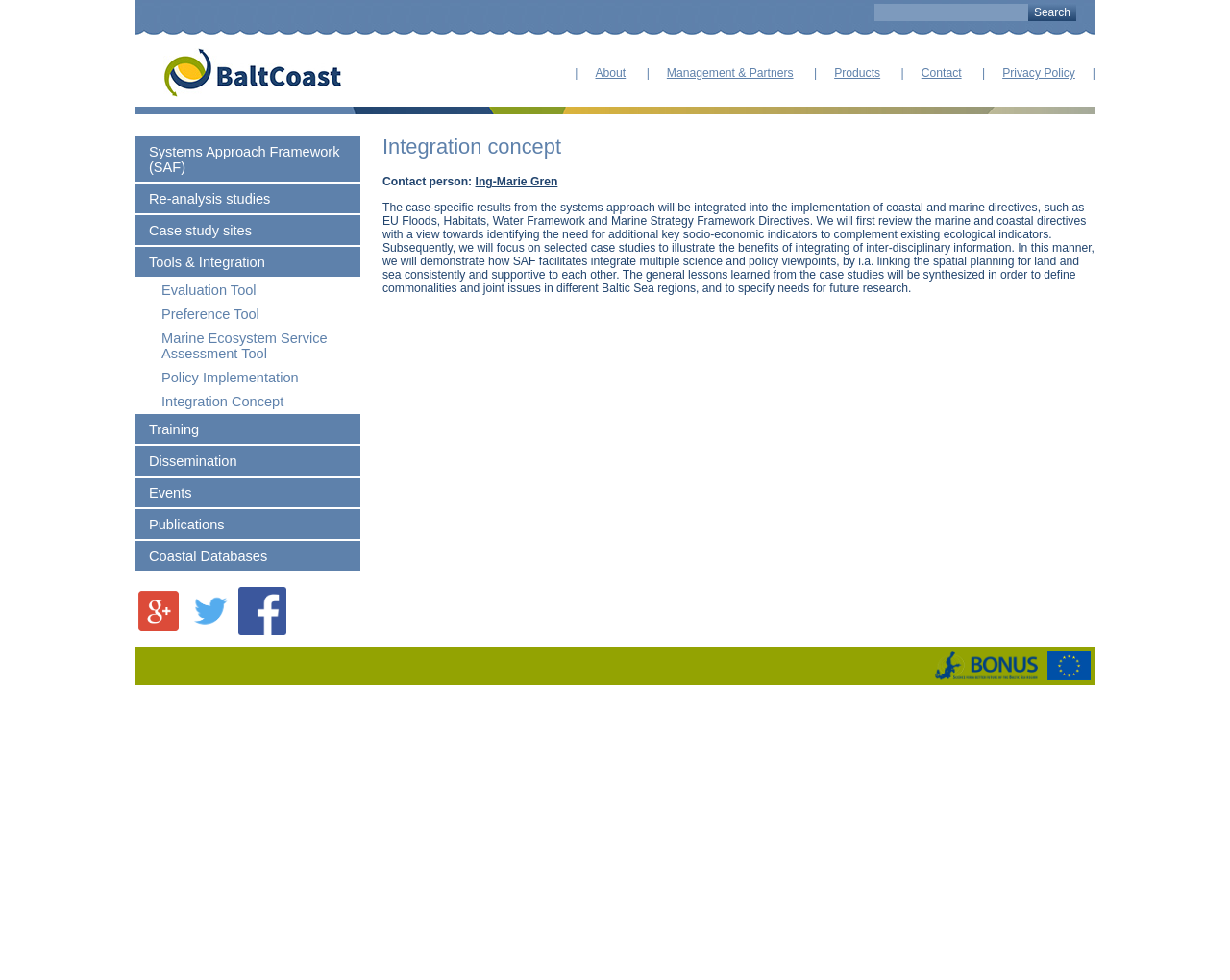Please find the bounding box coordinates of the element that needs to be clicked to perform the following instruction: "Go to the about page". The bounding box coordinates should be four float numbers between 0 and 1, represented as [left, top, right, bottom].

[0.484, 0.068, 0.509, 0.081]